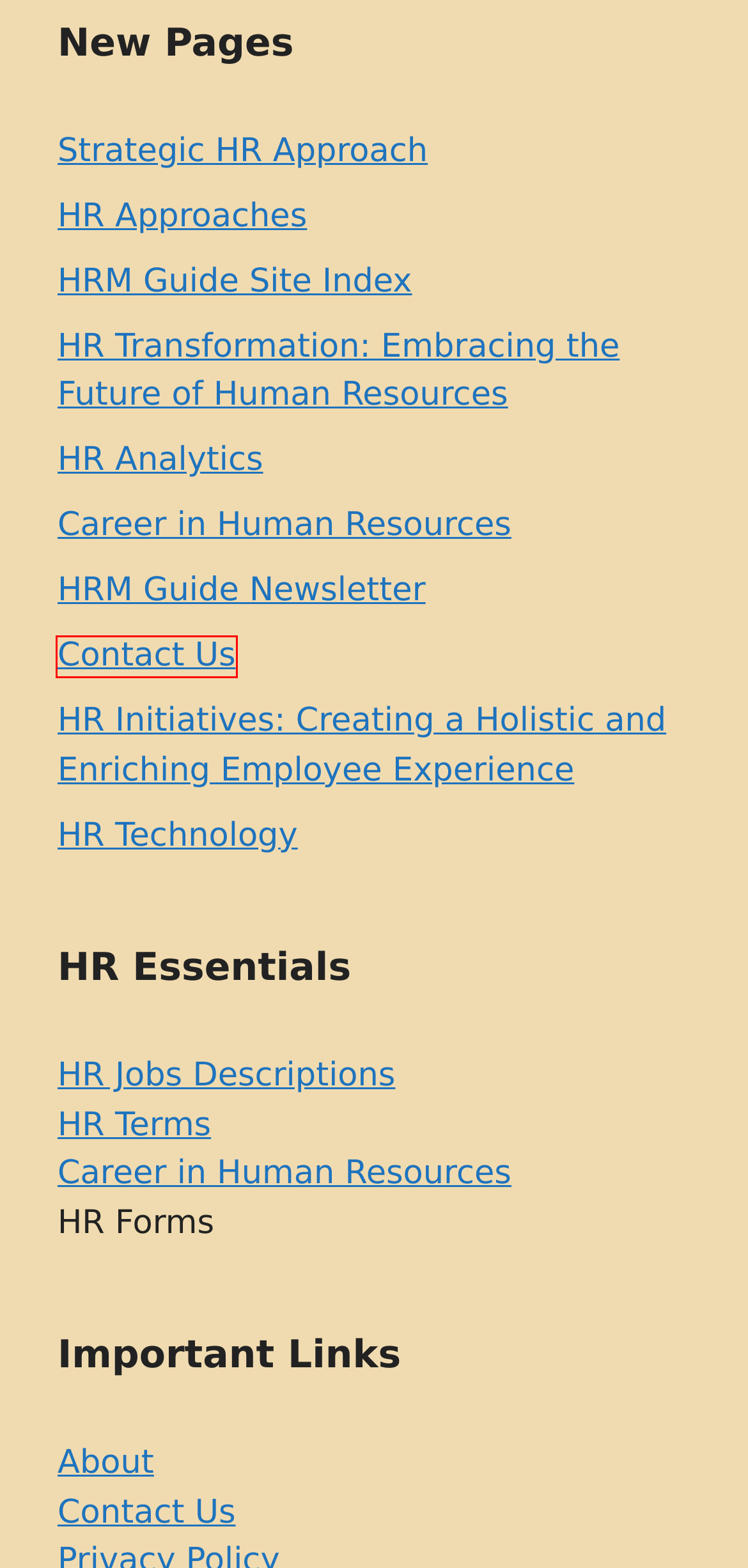Inspect the provided webpage screenshot, concentrating on the element within the red bounding box. Select the description that best represents the new webpage after you click the highlighted element. Here are the candidates:
A. Welcome! About HRM Guide Strategic HR Management Guide
B. Important HR Terms Strategic HR Management Guide
C. HR Analytics Strategic HR Management Guide
D. The Ultimate Guide to HR Job Profiles Strategic HR Management Guide
E. HR Technology Strategic HR Management Guide
F. HR Initiatives: Creating a Holistic and Enriching Employee Experience Strategic HR Management Guide
G. Contact Us Strategic HR Management Guide
H. Career in Human Resources Strategic HR Management Guide

G